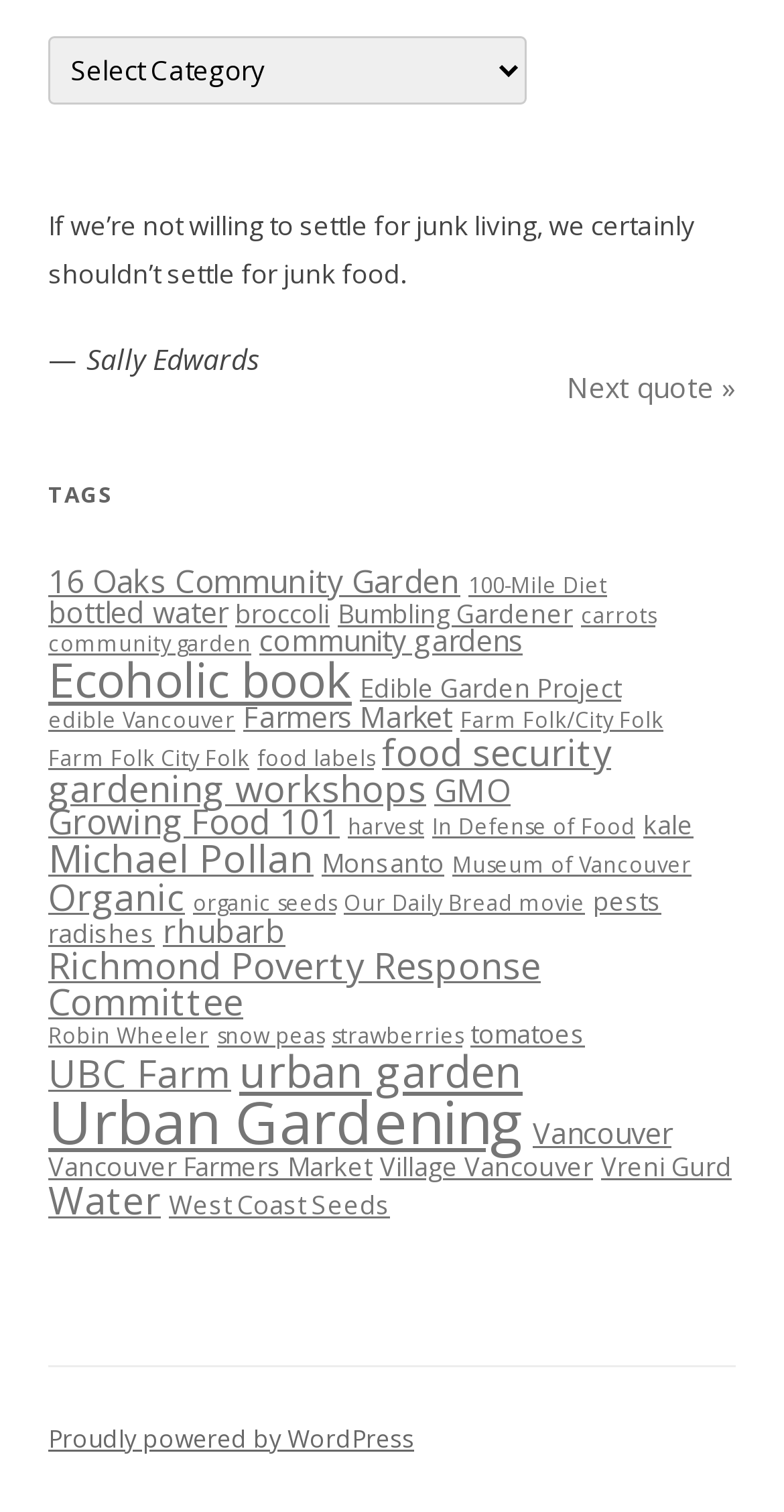Please specify the bounding box coordinates of the clickable region to carry out the following instruction: "View tags". The coordinates should be four float numbers between 0 and 1, in the format [left, top, right, bottom].

[0.062, 0.311, 0.938, 0.343]